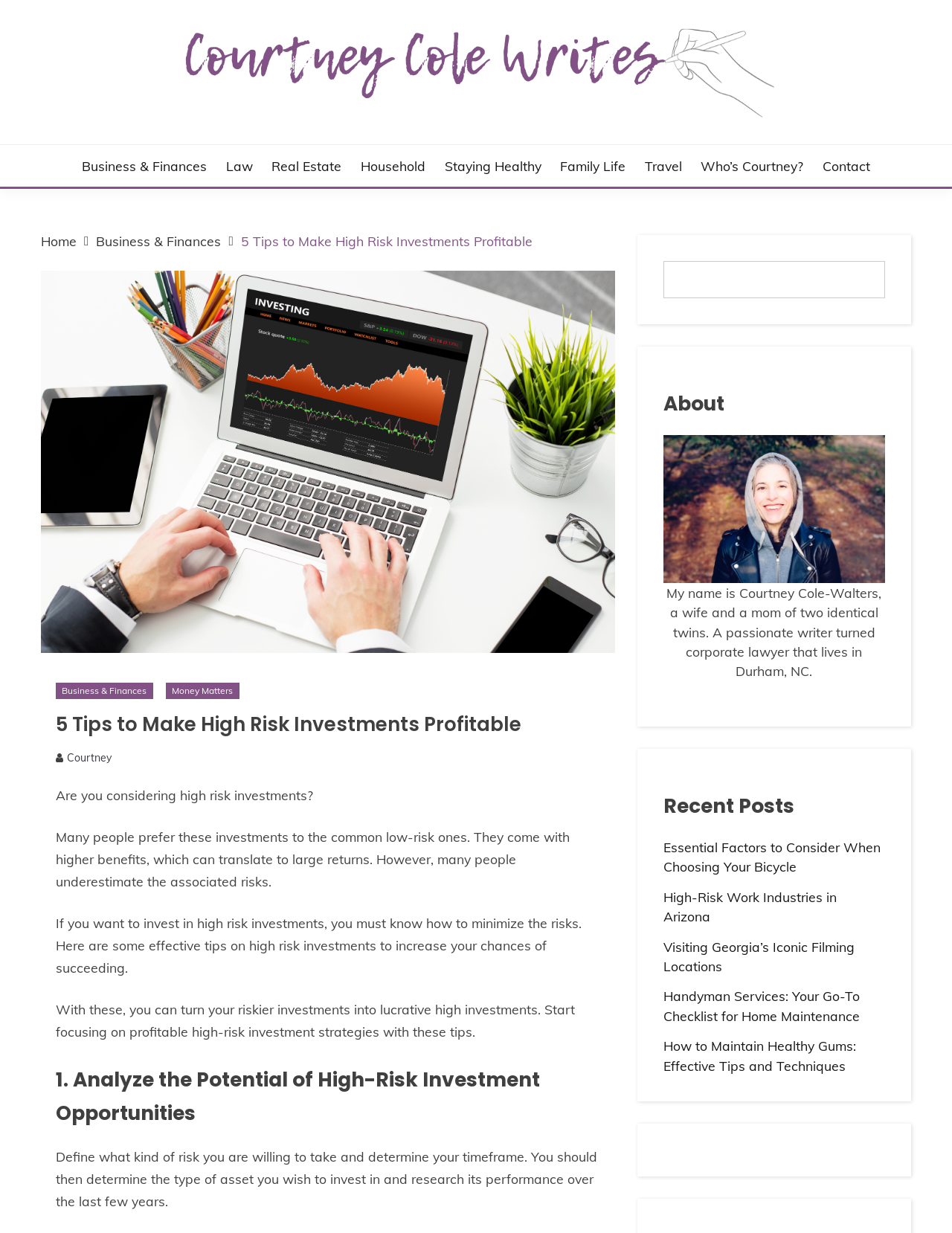Find the bounding box coordinates for the element that must be clicked to complete the instruction: "Click on the '5 Tips to Make High Risk Investments Profitable' link". The coordinates should be four float numbers between 0 and 1, indicated as [left, top, right, bottom].

[0.253, 0.189, 0.559, 0.202]